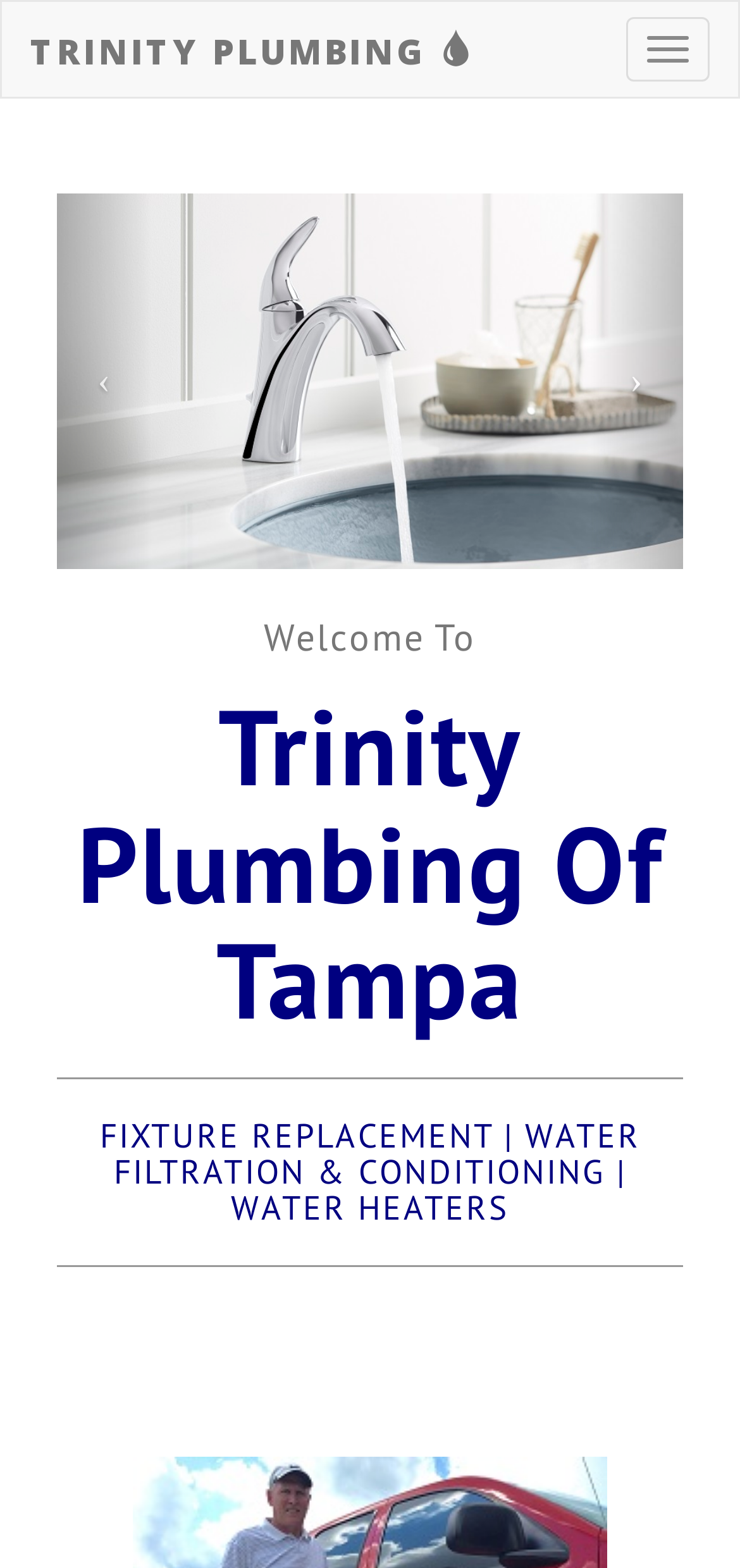Identify and provide the text content of the webpage's primary headline.

Trinity Plumbing Of Tampa